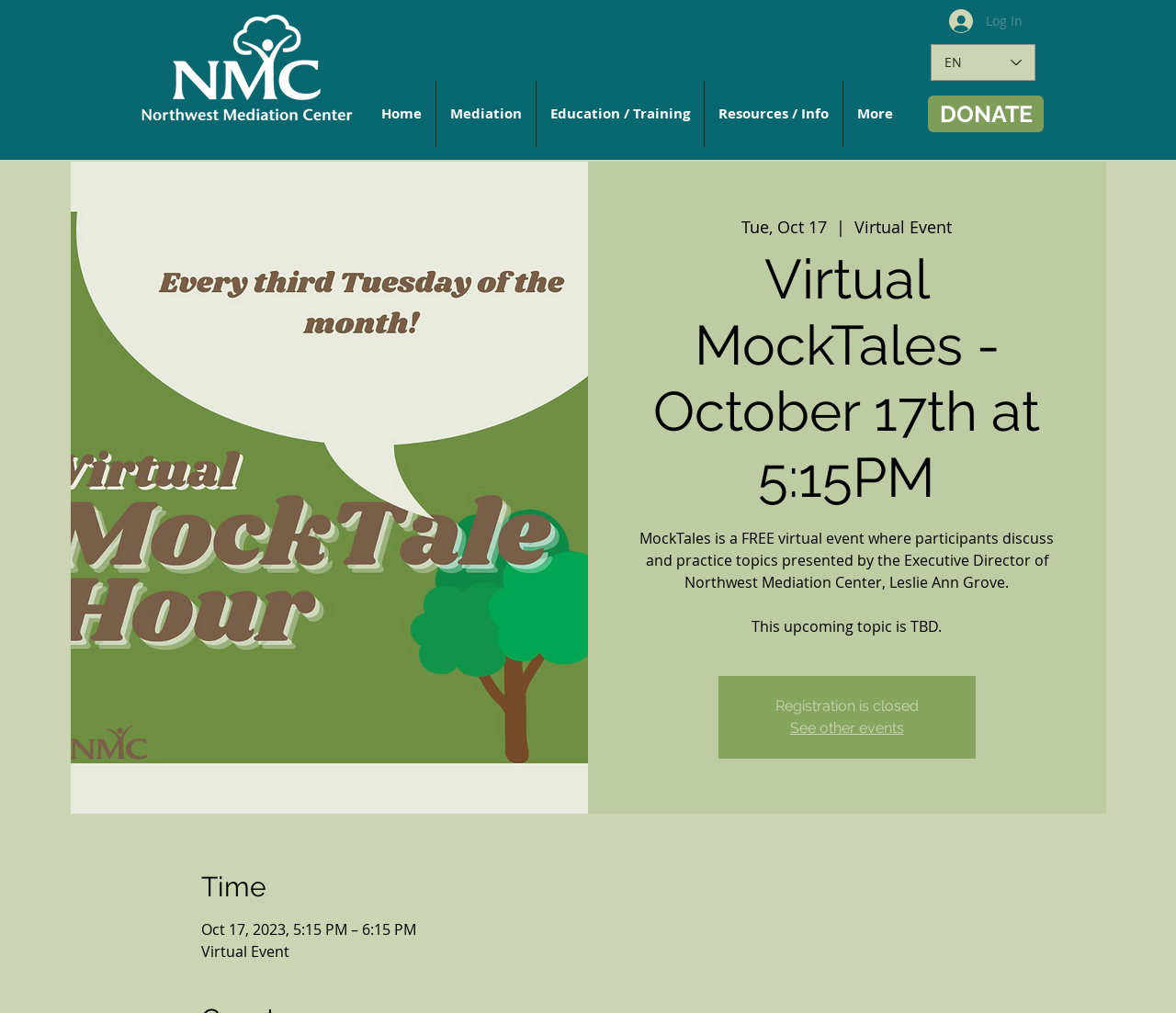Find the bounding box coordinates of the clickable area required to complete the following action: "Click the NMC Logo".

[0.118, 0.015, 0.303, 0.119]